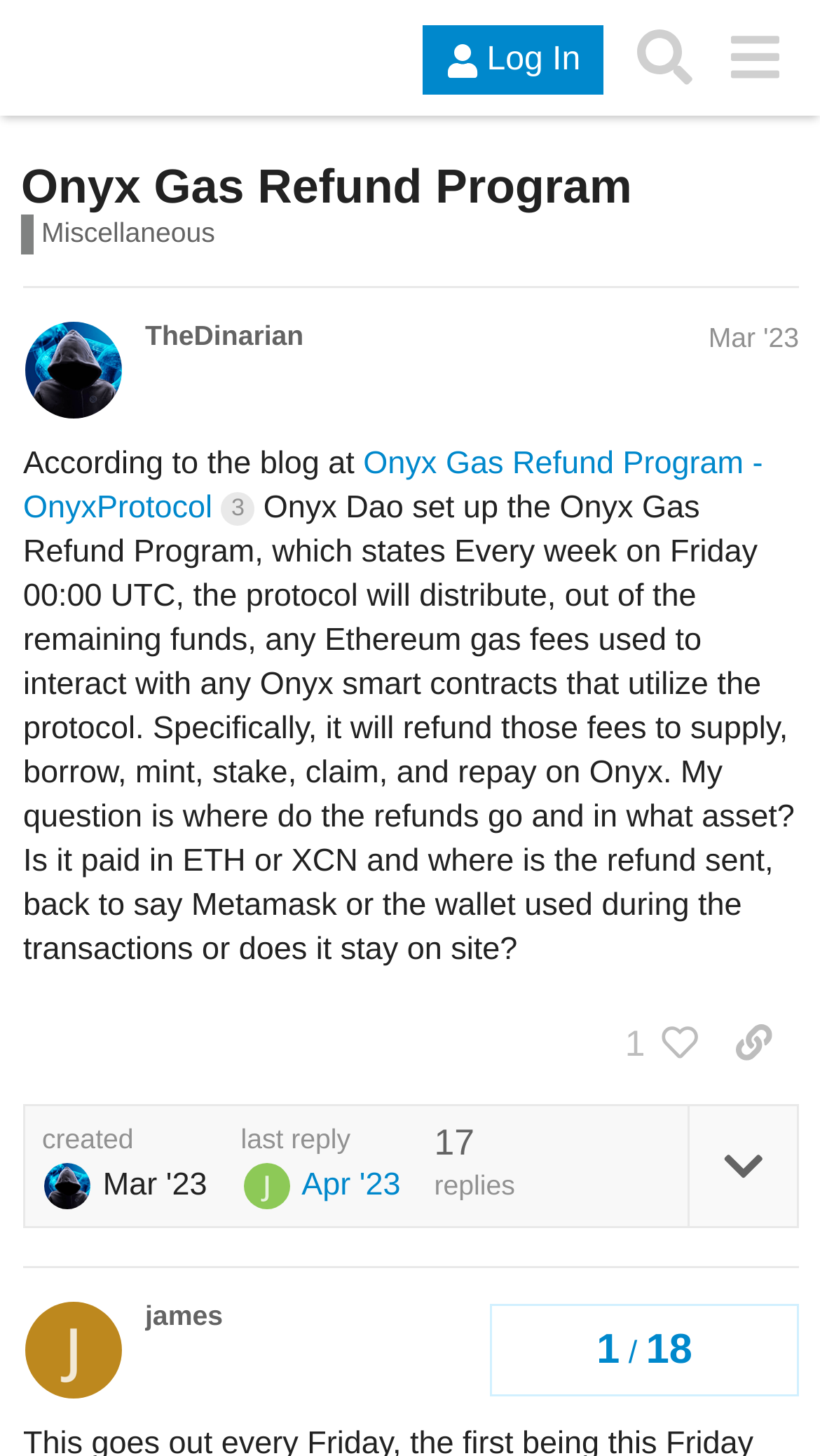Please provide a detailed answer to the question below by examining the image:
What is the name of the community?

I found the answer by looking at the top-left corner of the webpage, where there is a link with the text 'Onyx Community'. This suggests that the community being referred to is called Onyx Community.